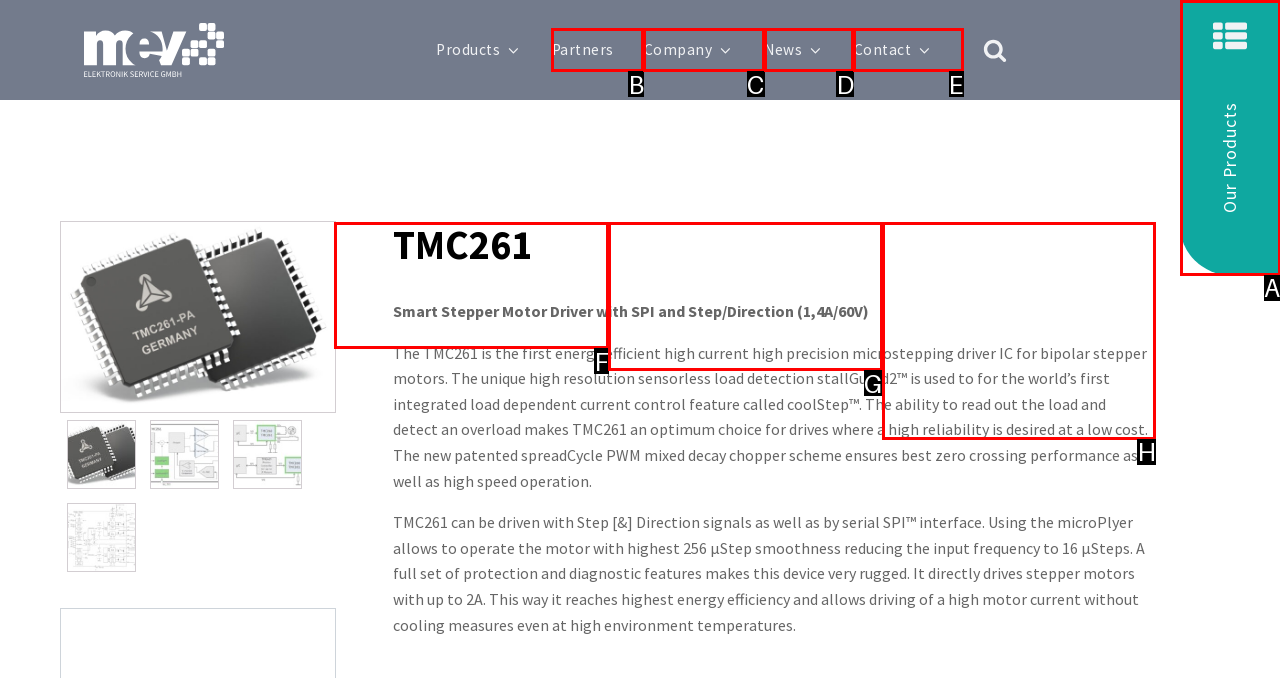Identify the HTML element that corresponds to the description: alt="TMC261 application" title="tmc260_application" Provide the letter of the matching option directly from the choices.

G